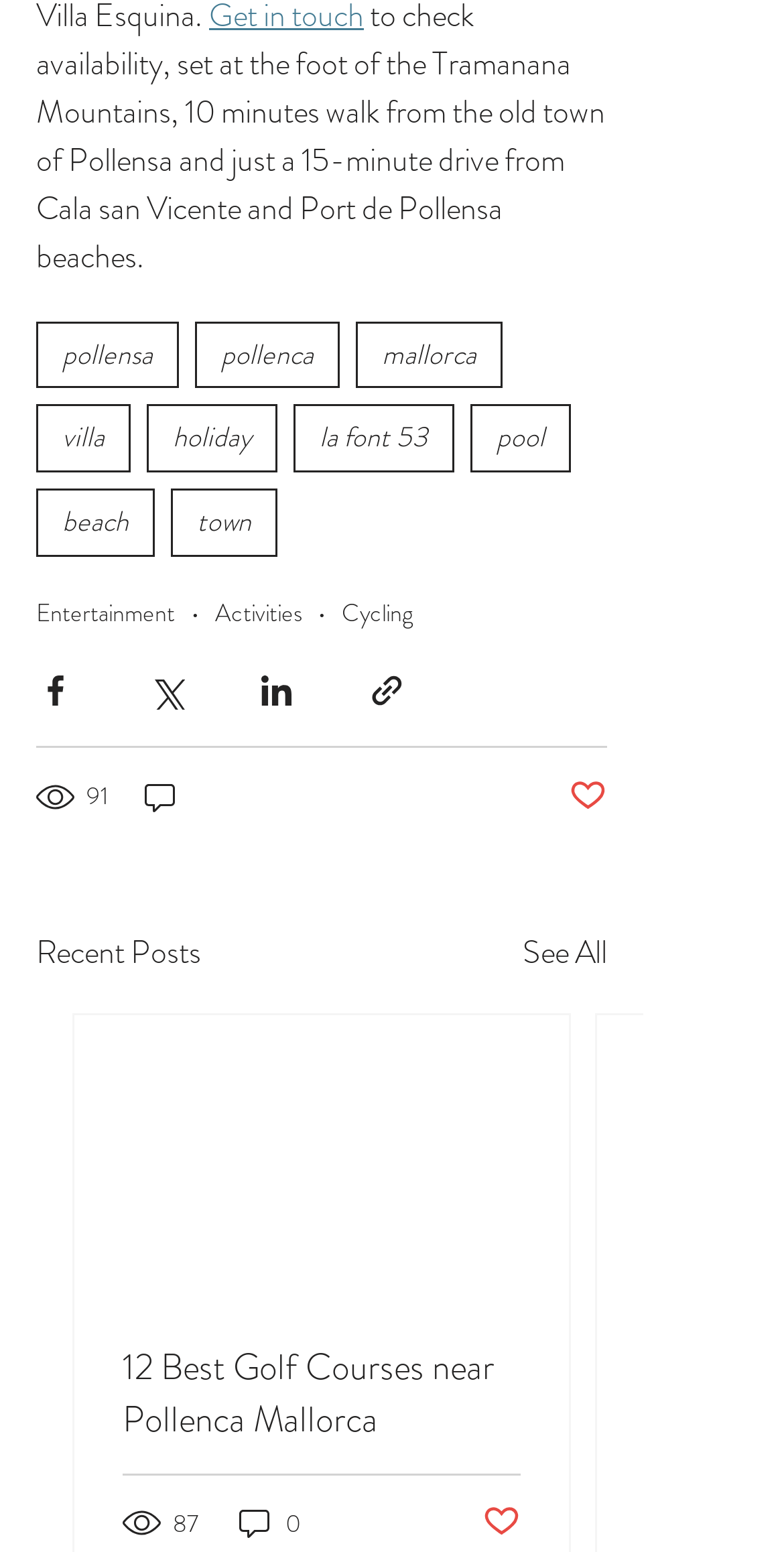Find the bounding box coordinates of the clickable area required to complete the following action: "Share via Facebook".

[0.046, 0.432, 0.095, 0.457]